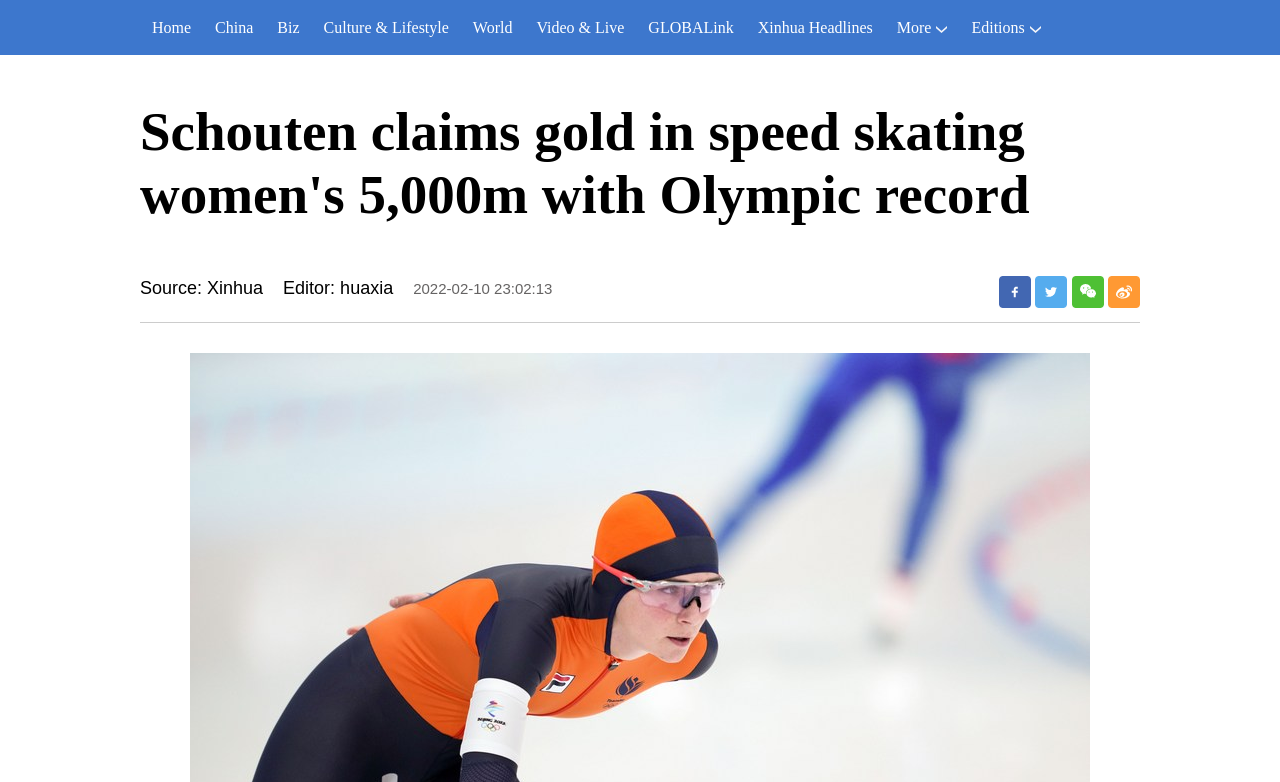Specify the bounding box coordinates of the element's area that should be clicked to execute the given instruction: "read news about China". The coordinates should be four float numbers between 0 and 1, i.e., [left, top, right, bottom].

[0.159, 0.0, 0.207, 0.07]